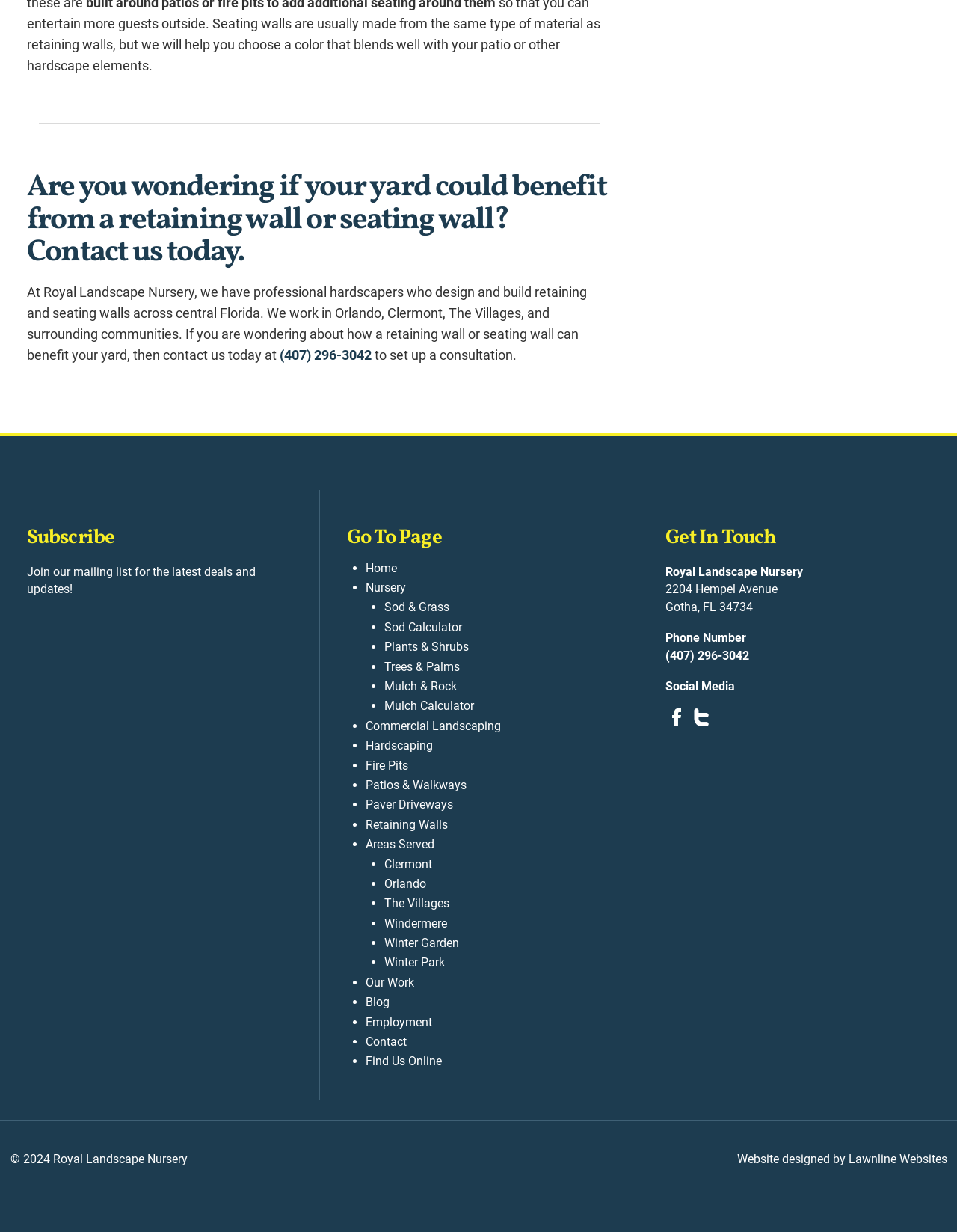Please identify the bounding box coordinates of where to click in order to follow the instruction: "Subscribe to the mailing list".

[0.028, 0.425, 0.119, 0.448]